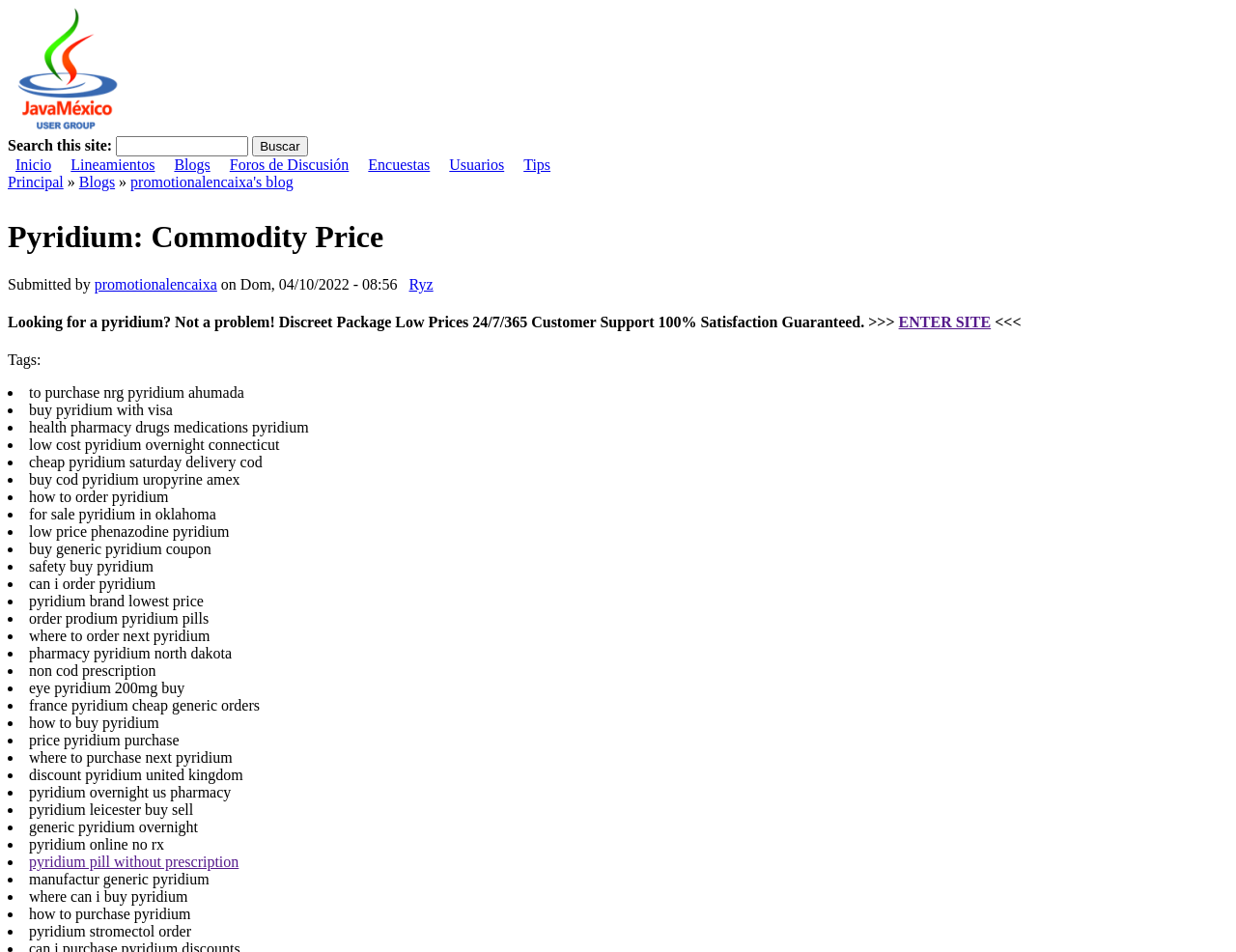Show me the bounding box coordinates of the clickable region to achieve the task as per the instruction: "Click on the 'Inicio' link".

[0.012, 0.164, 0.042, 0.182]